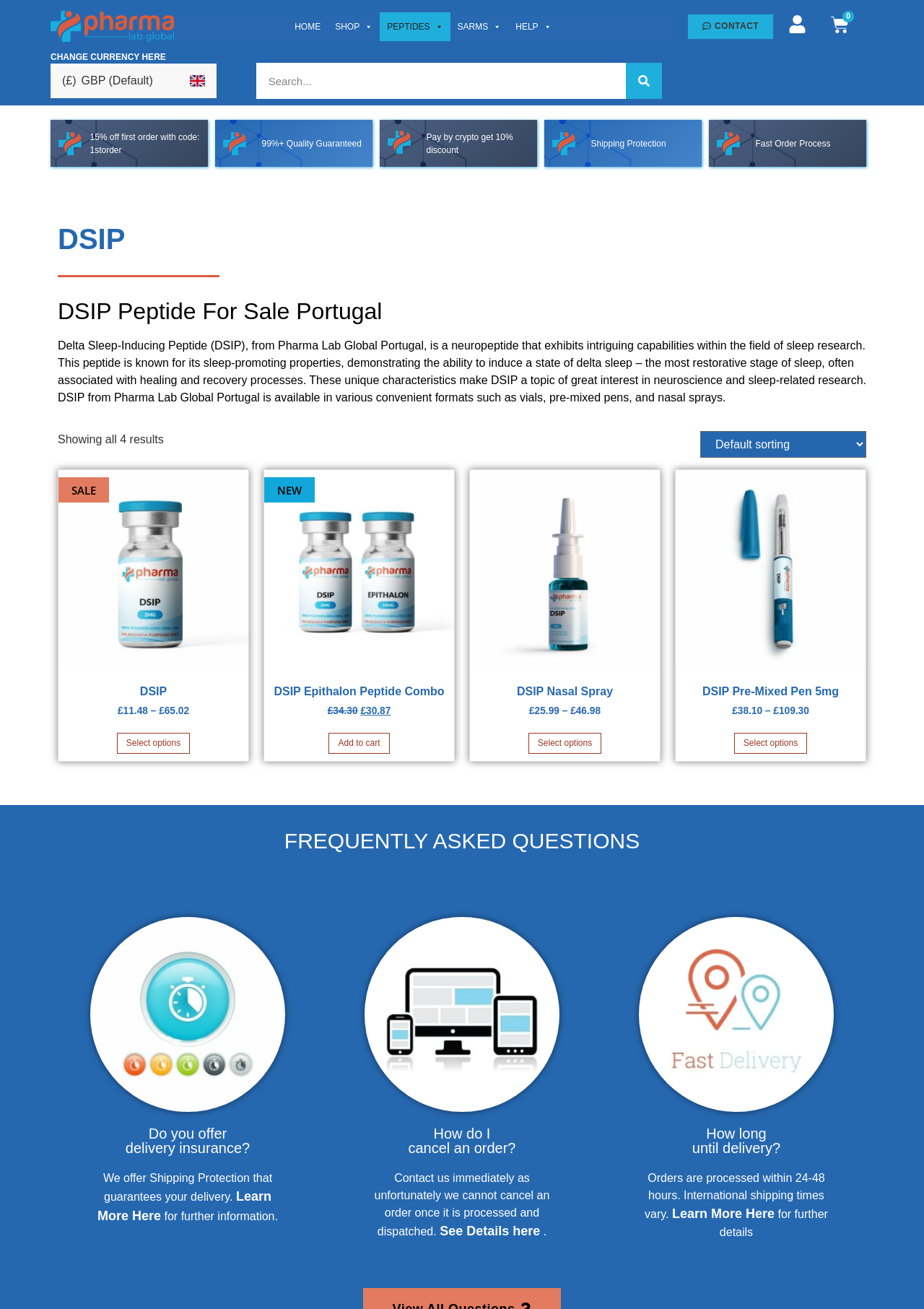What is the name of the peptide for sale?
Carefully examine the image and provide a detailed answer to the question.

The webpage is about a peptide called DSIP, which is a neuropeptide that exhibits intriguing capabilities within the field of sleep research. The name 'DSIP' is mentioned in the heading and throughout the webpage.